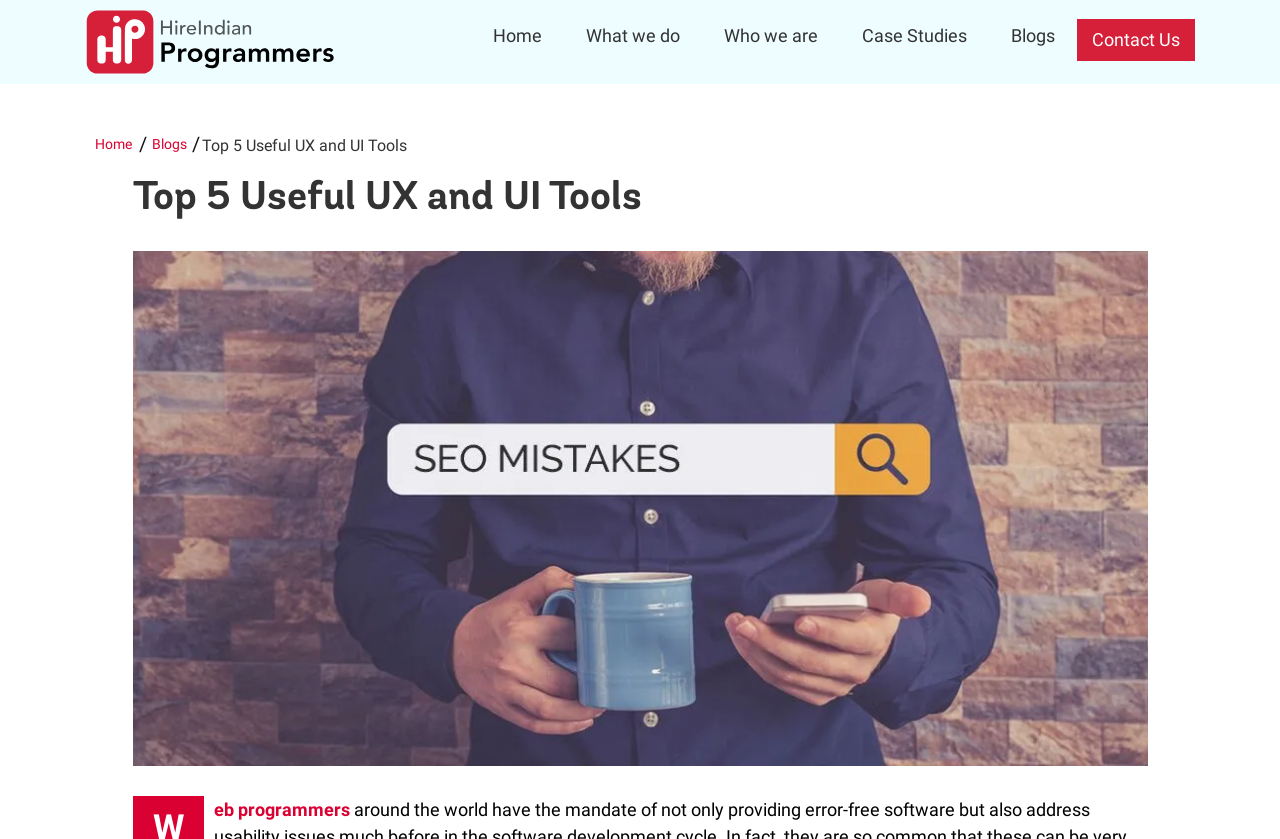What is the topic of the current webpage?
Answer the question with a detailed and thorough explanation.

I determined the topic of the current webpage by looking at the heading 'Top 5 Useful UX and UI Tools' and the static text 'Top 5 Useful UX and UI Tools' in the breadcrumb navigation. This suggests that the topic of the current webpage is related to UX and UI tools.